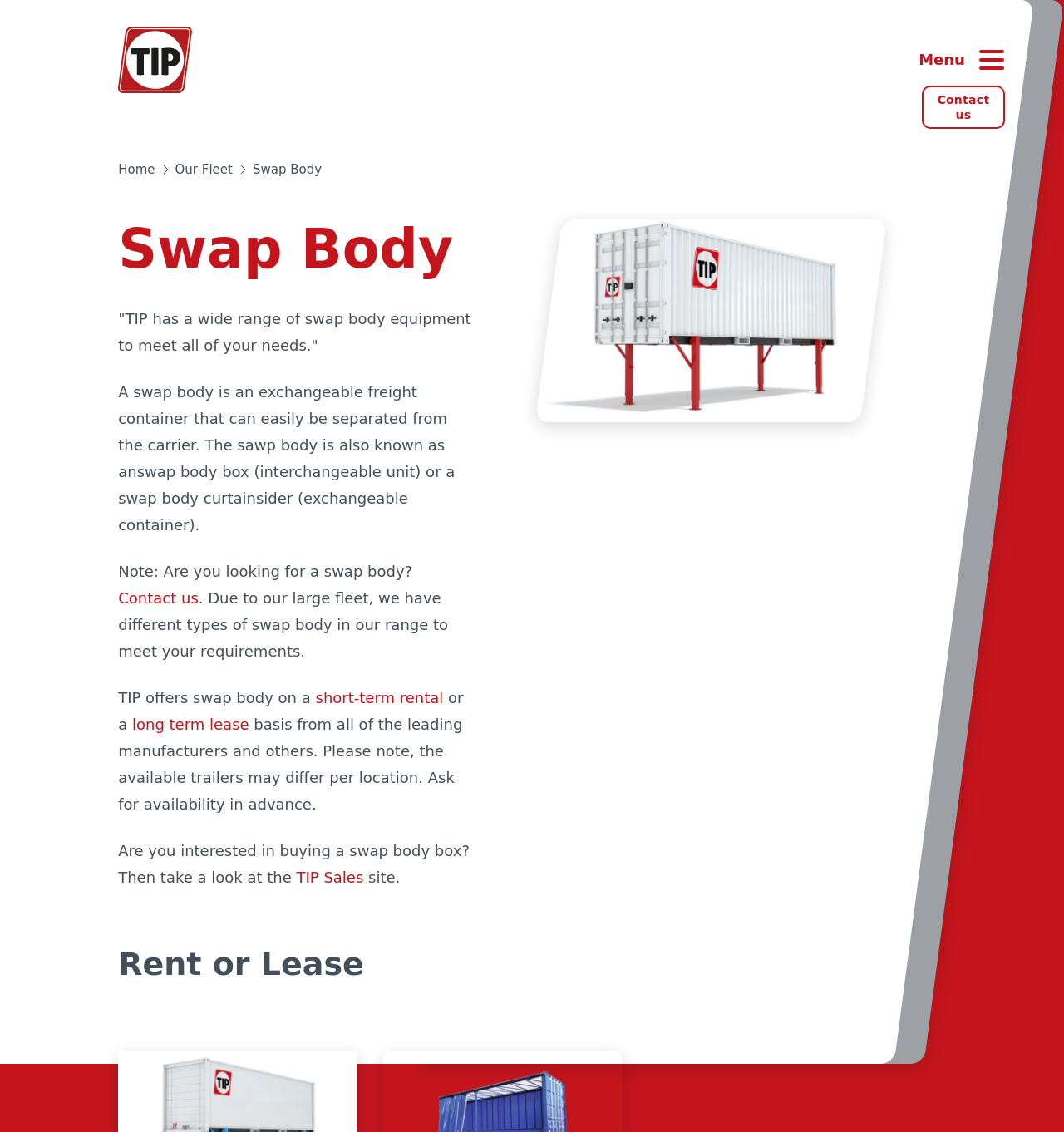Please give a succinct answer to the question in one word or phrase:
What is the purpose of a swap body?

to meet all of your needs